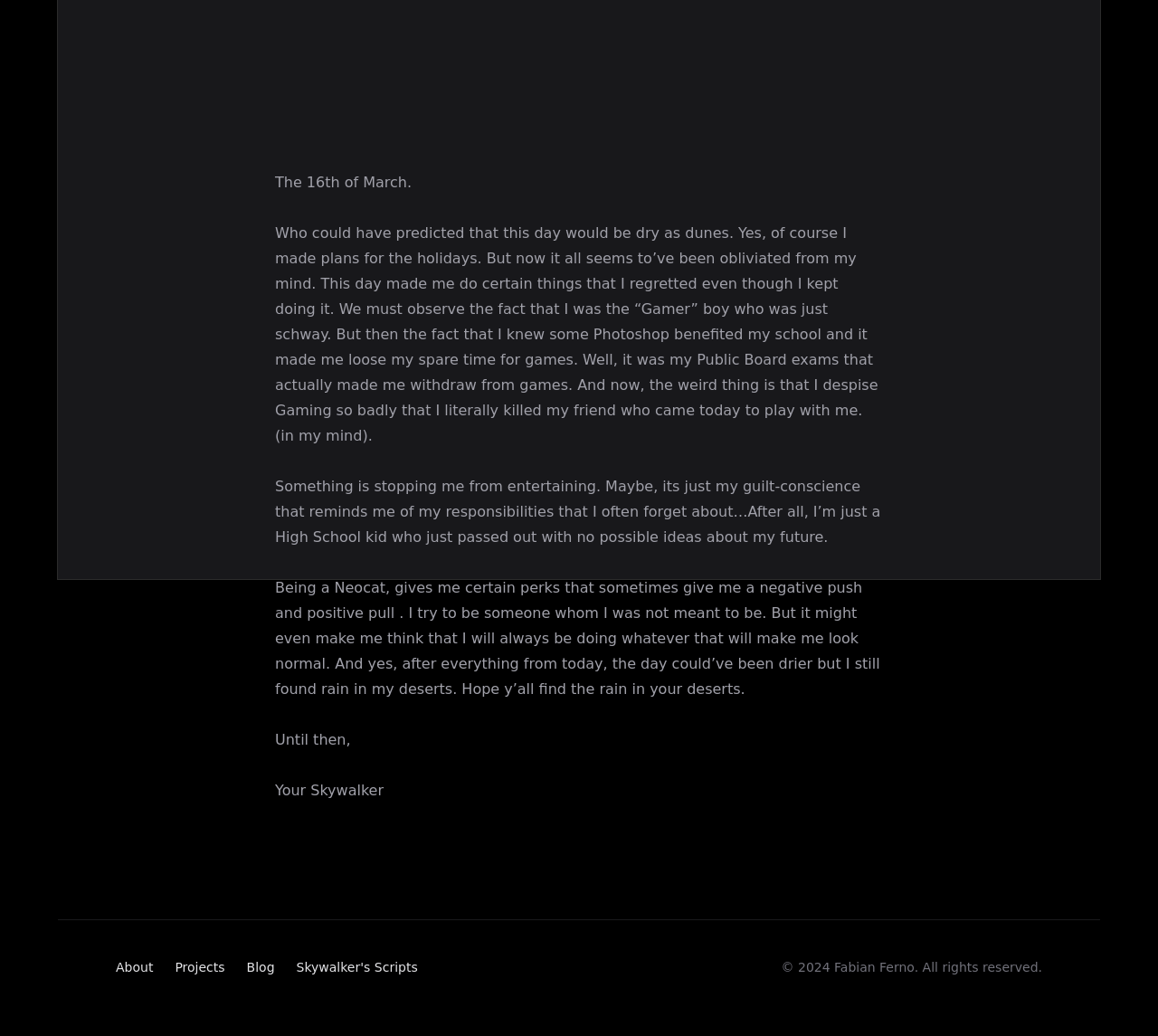Find the bounding box coordinates corresponding to the UI element with the description: "About". The coordinates should be formatted as [left, top, right, bottom], with values as floats between 0 and 1.

[0.1, 0.923, 0.132, 0.944]